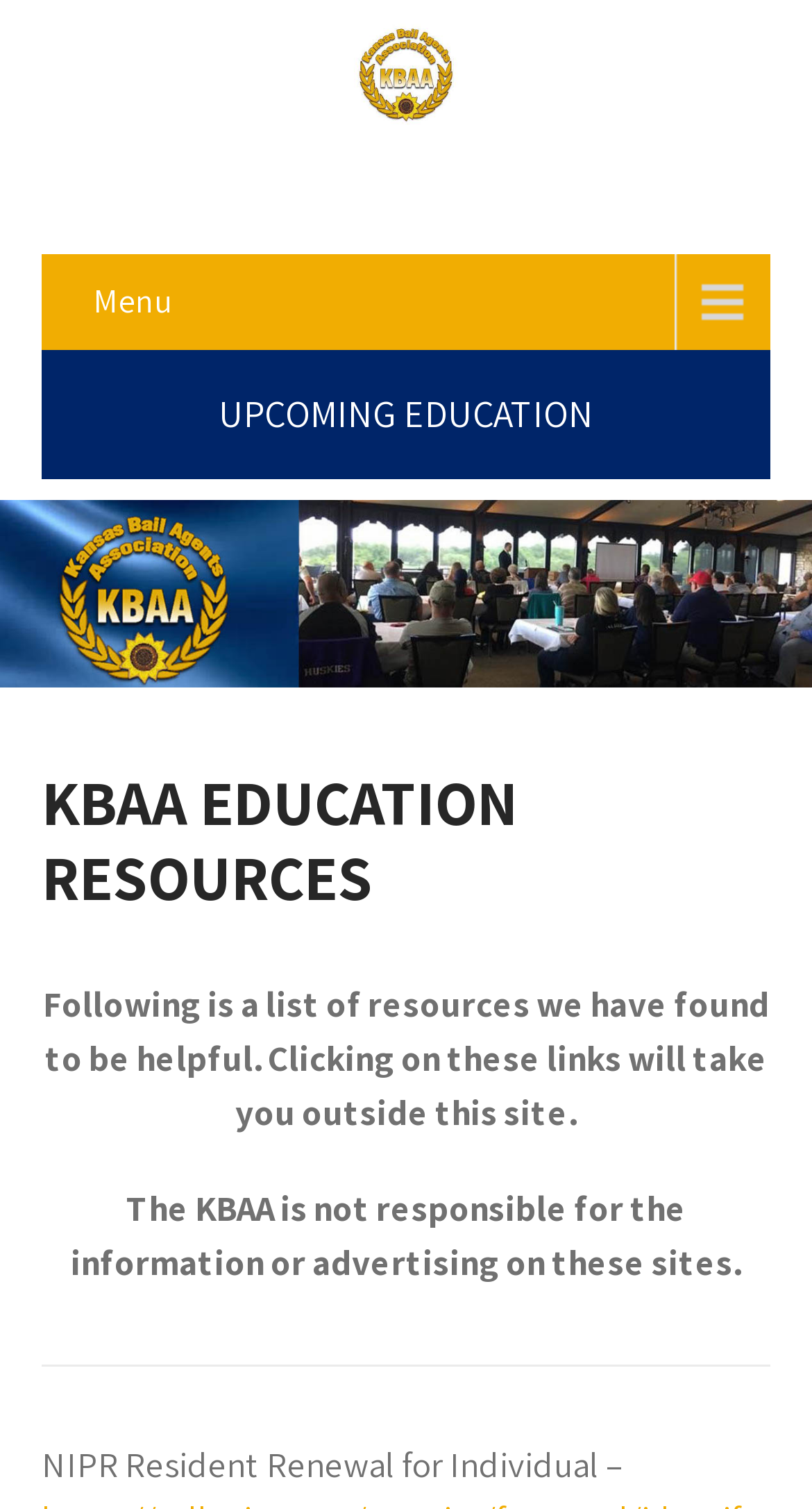Given the element description: "UPCOMING EDUCATION", predict the bounding box coordinates of this UI element. The coordinates must be four float numbers between 0 and 1, given as [left, top, right, bottom].

[0.051, 0.232, 0.949, 0.318]